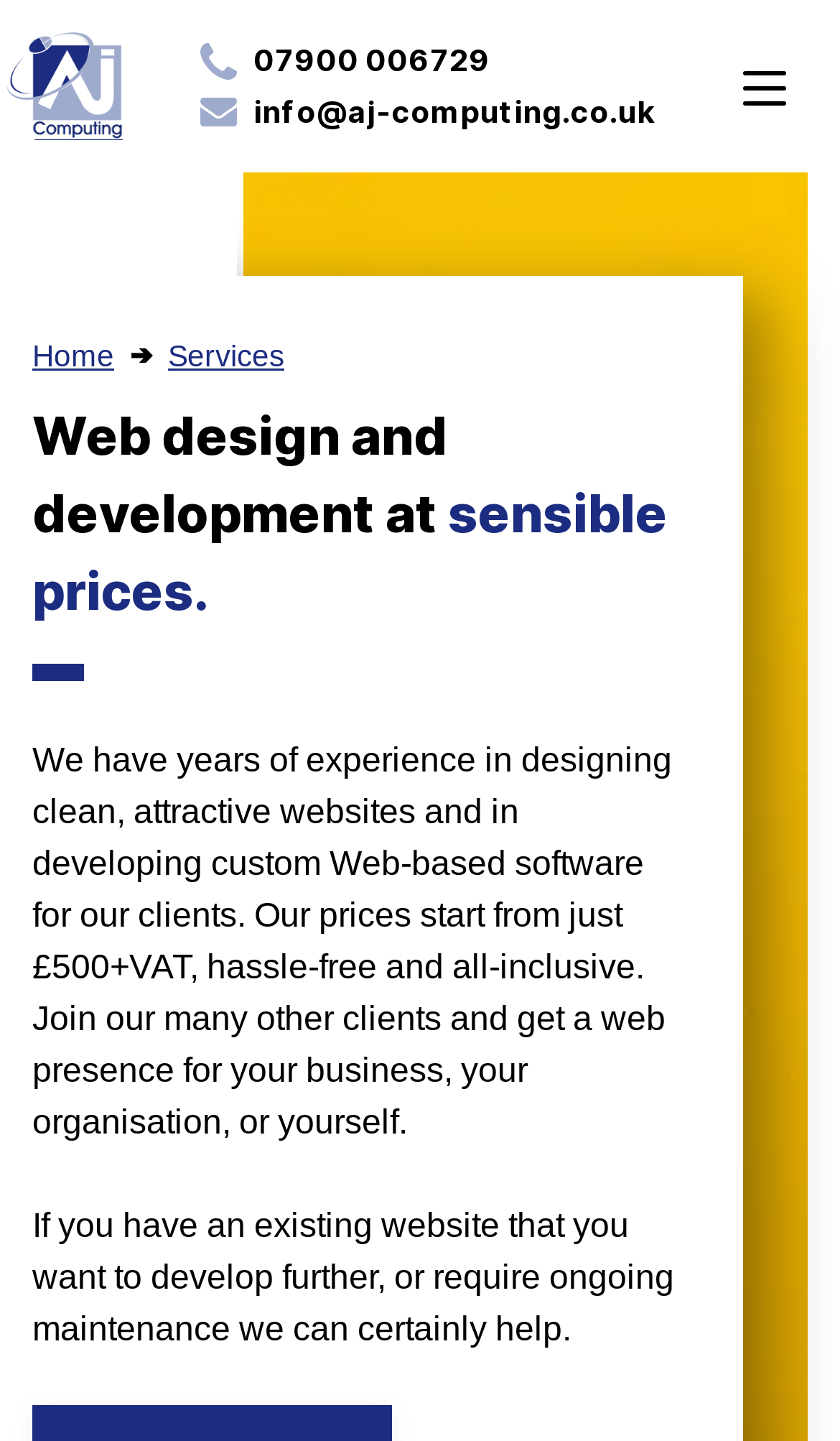Given the element description: "parent_node: 07900 006729 aria-label="AJ Computing"", predict the bounding box coordinates of the UI element it refers to, using four float numbers between 0 and 1, i.e., [left, top, right, bottom].

[0.008, 0.022, 0.146, 0.097]